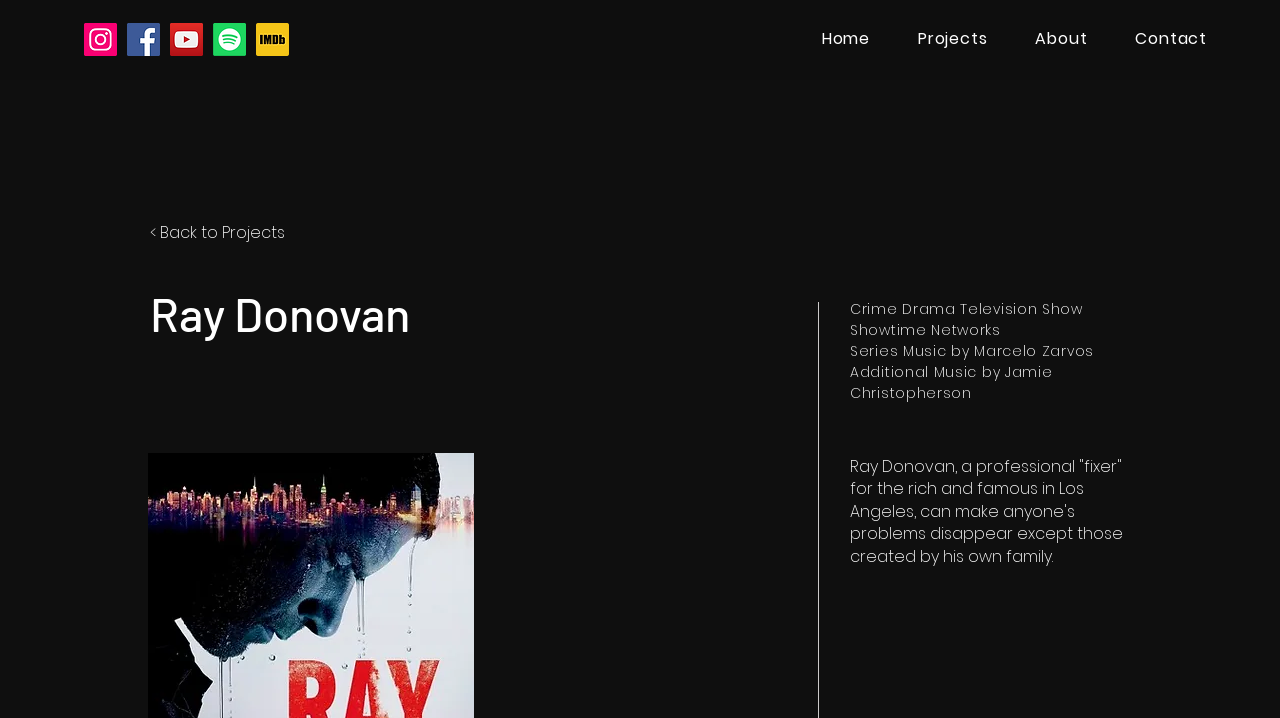Offer a thorough description of the webpage.

The webpage is about Ray Donovan, a crime drama television show, and its composer Jamie Christopherson. At the top left, there is a social bar with five links to Instagram, Facebook, YouTube, Spotify, and IMDb, each accompanied by an image. 

Below the social bar, there is a site navigation menu with links to Home, Projects, About, and Contact, spanning across the top of the page. 

On the left side, there is a link to go back to the Projects page. Above this link, the title "Ray Donovan" is prominently displayed. 

On the right side, there are four lines of text describing the show. The first line reads "Crime Drama Television Show", followed by "Showtime Networks", then "Series Music by Marcelo Zarvos", and finally "Additional Music by Jamie Christopherson". 

Below these lines of text, there is a longer paragraph summarizing the show's plot, which revolves around the life of Ray Donovan, a professional "fixer" in Los Angeles who struggles with problems created by his own family.